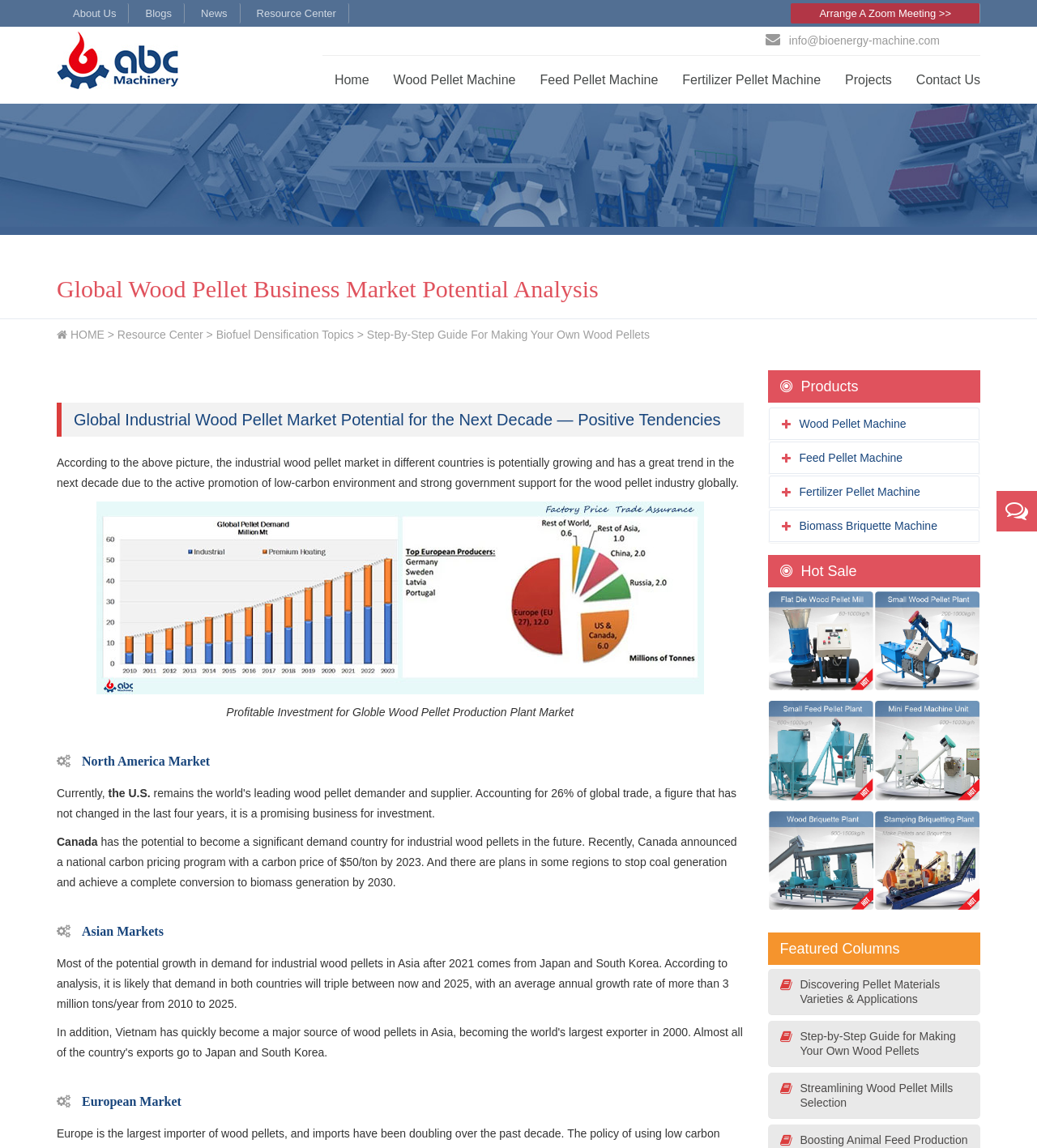Please identify the bounding box coordinates of the area that needs to be clicked to fulfill the following instruction: "Click on the 'About Us' link."

[0.062, 0.003, 0.125, 0.021]